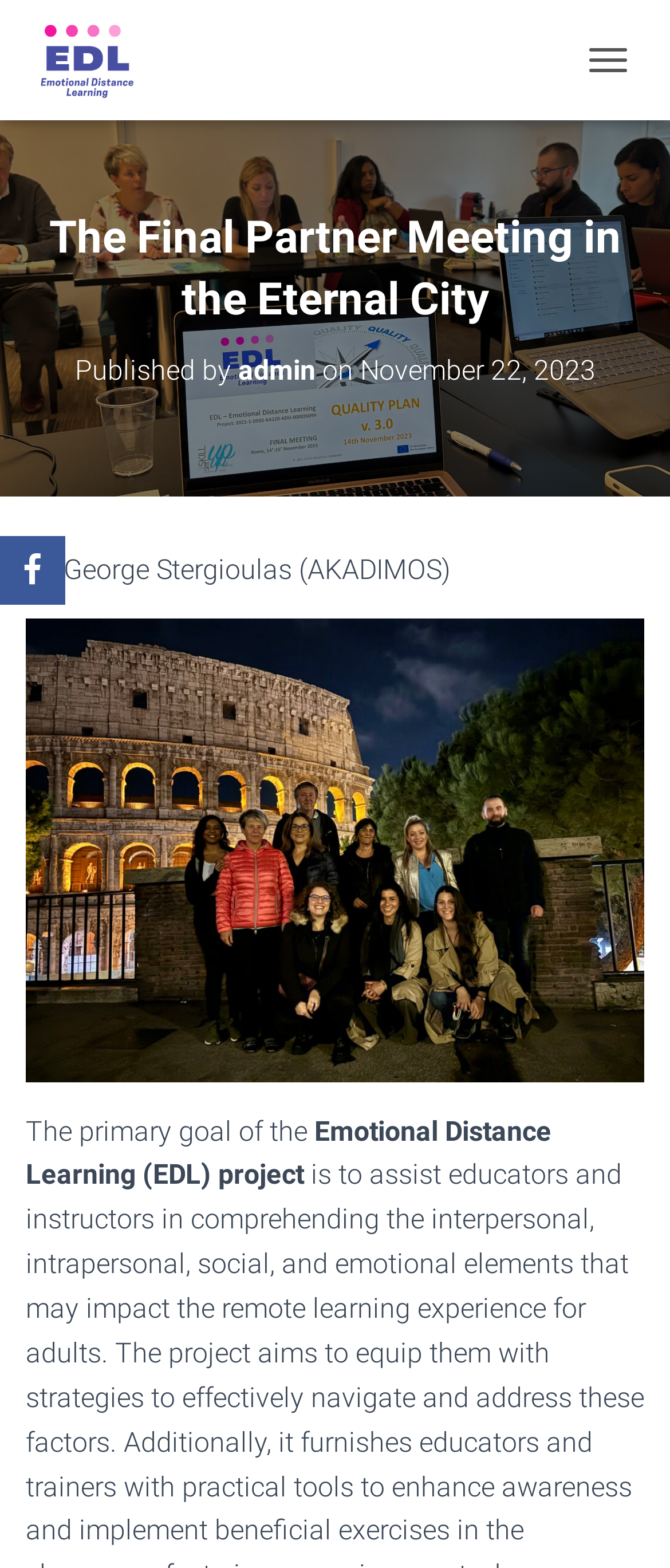Respond with a single word or phrase:
What is the name of the person mentioned in the article?

George Stergioulas